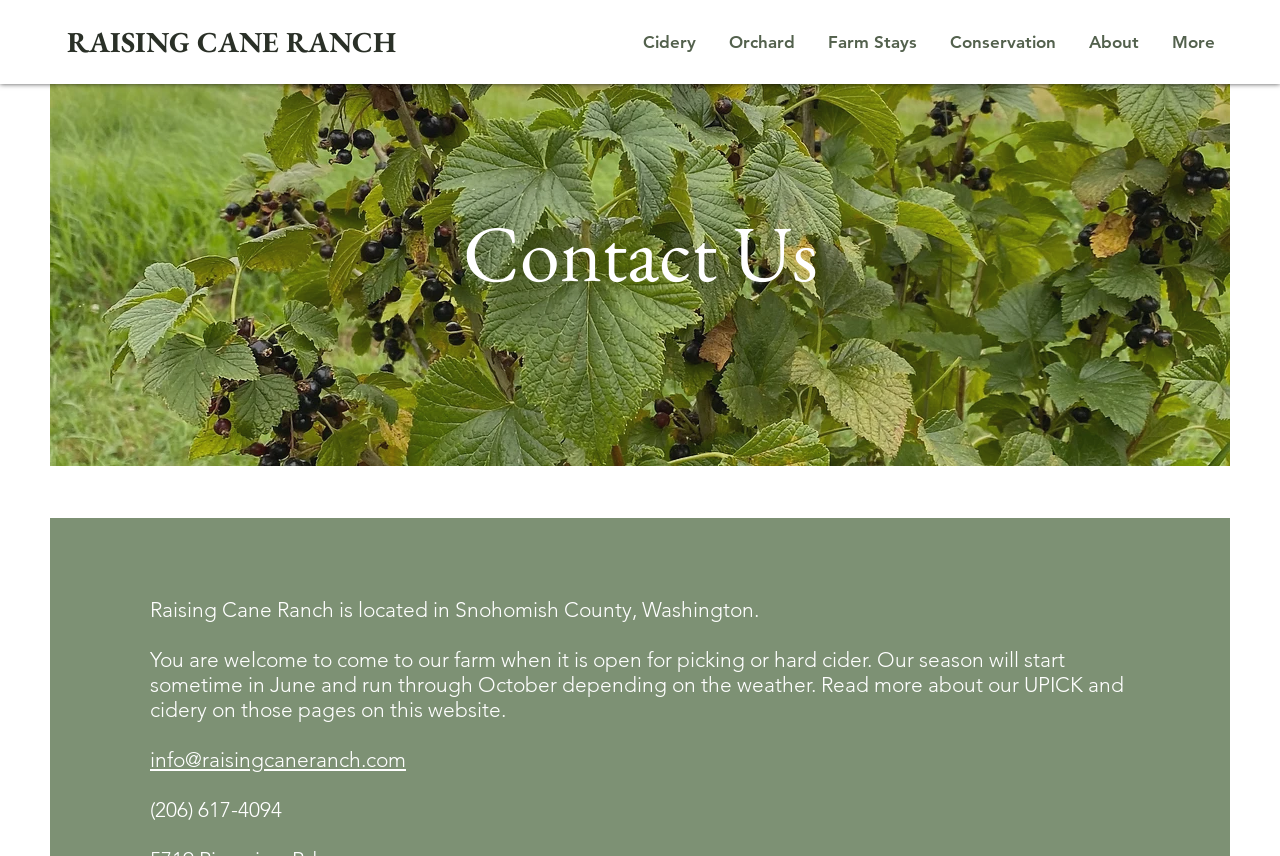Answer the question below with a single word or a brief phrase: 
What is the location of Raising Cane Ranch?

Snohomish County, Washington